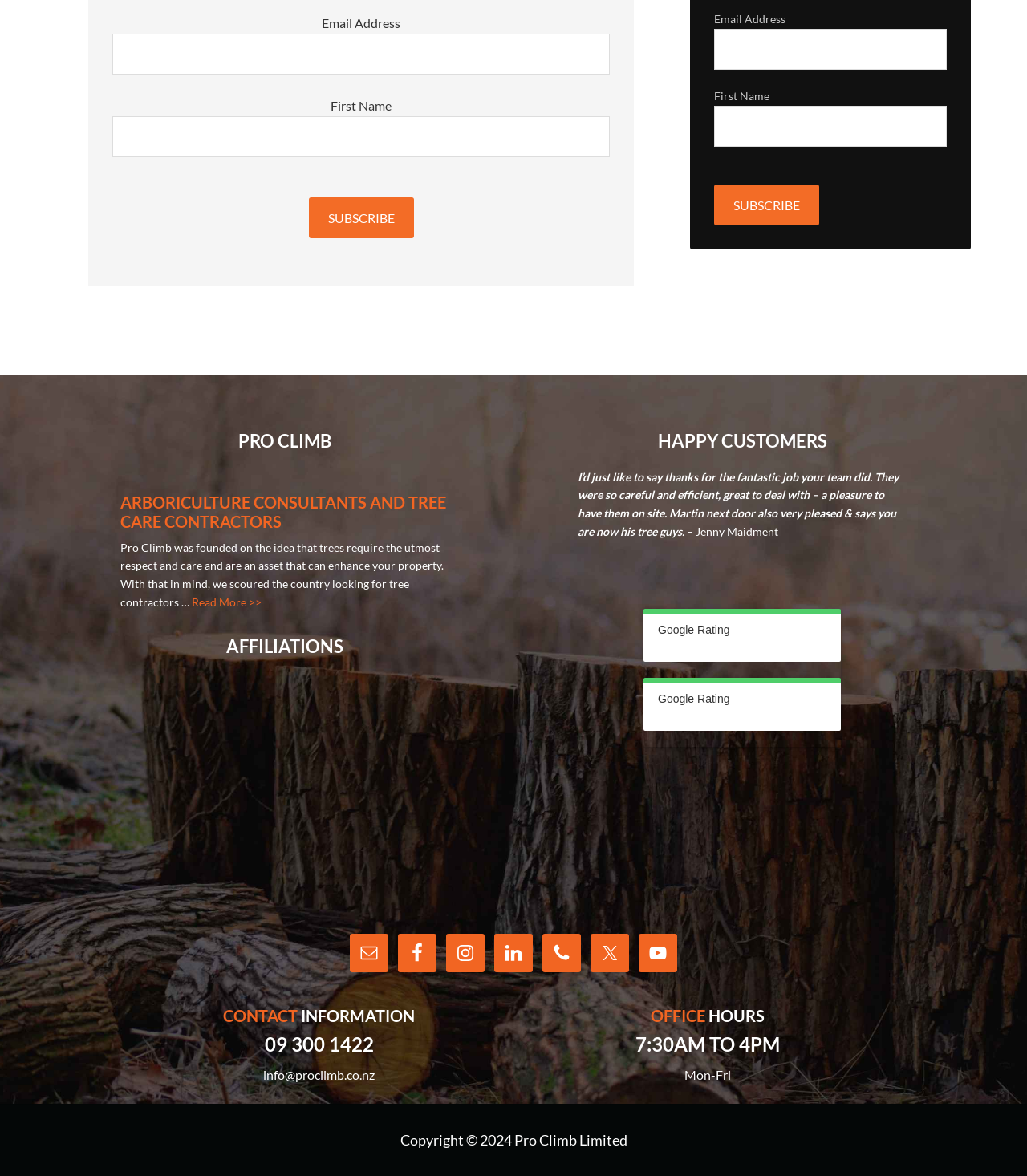What is the company name?
Provide a short answer using one word or a brief phrase based on the image.

Pro Climb